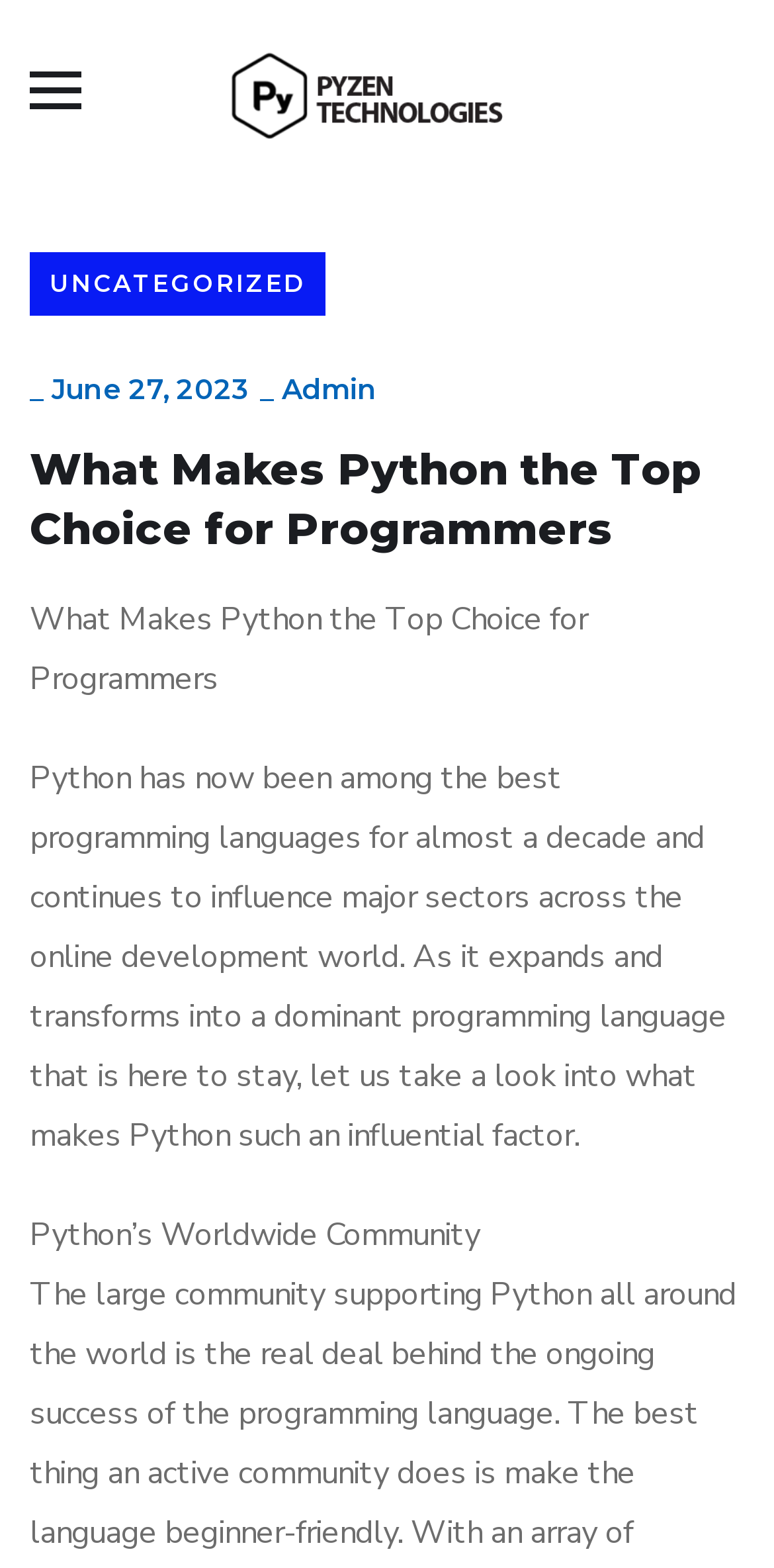Analyze the image and answer the question with as much detail as possible: 
What is the company mentioned in the webpage?

I found the company name 'Pyzen Technologies' by looking at the root element's text, which indicates that the webpage is about Pyzen Technologies.